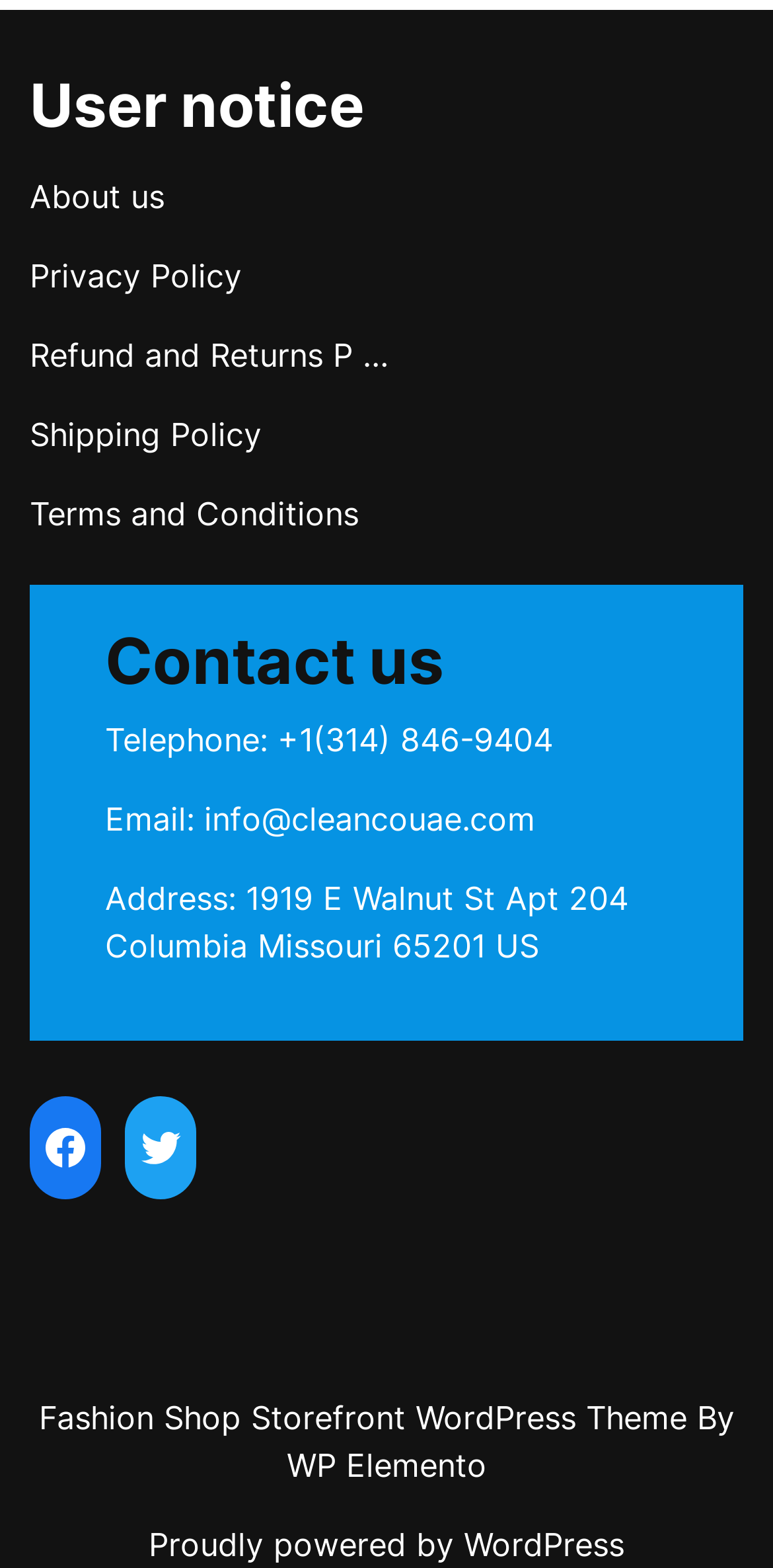Answer the question briefly using a single word or phrase: 
What is the telephone number for contact?

+1(314) 846-9404